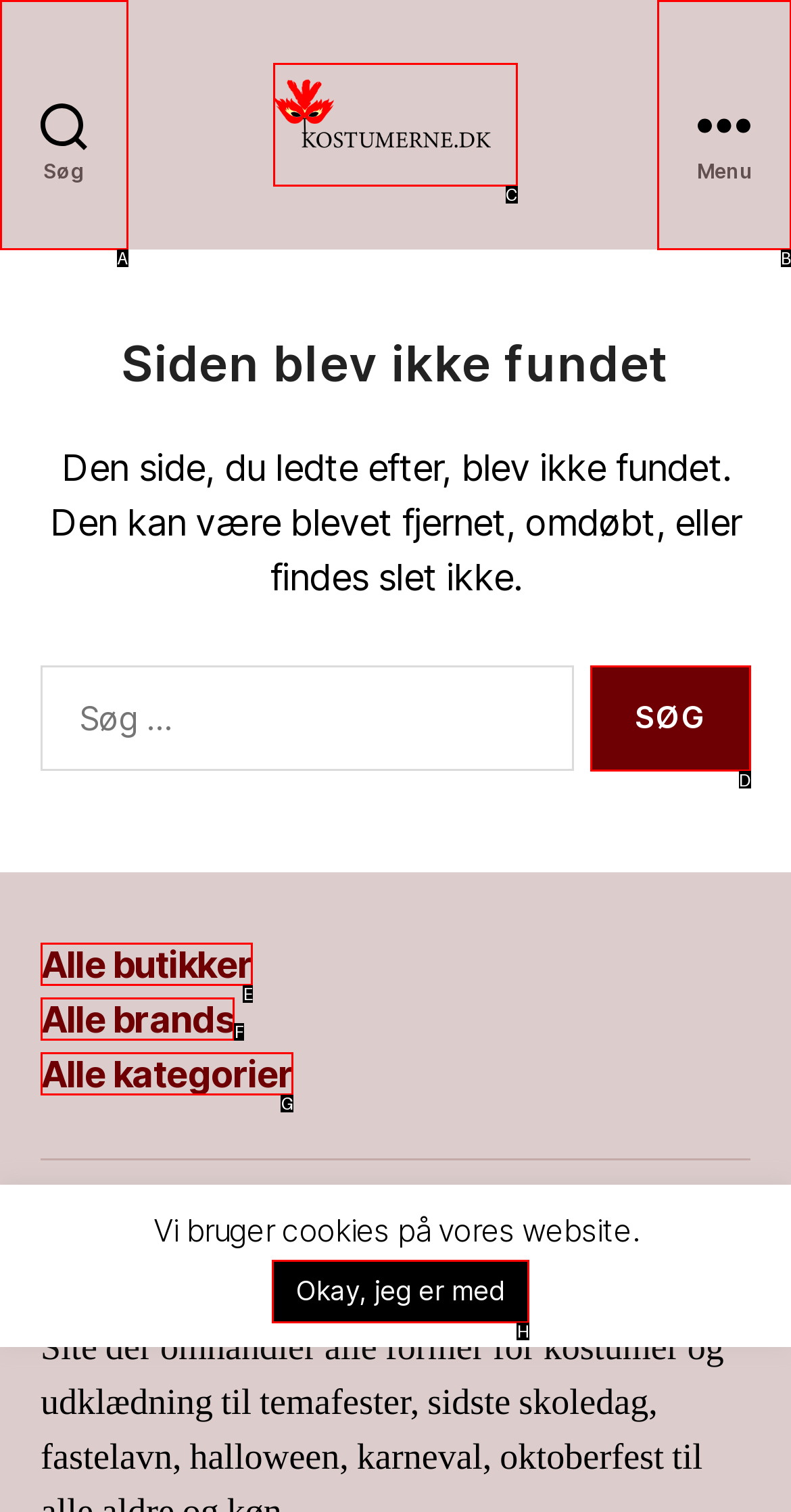Which lettered option should be clicked to achieve the task: Go to Kostumerne.dk? Choose from the given choices.

C